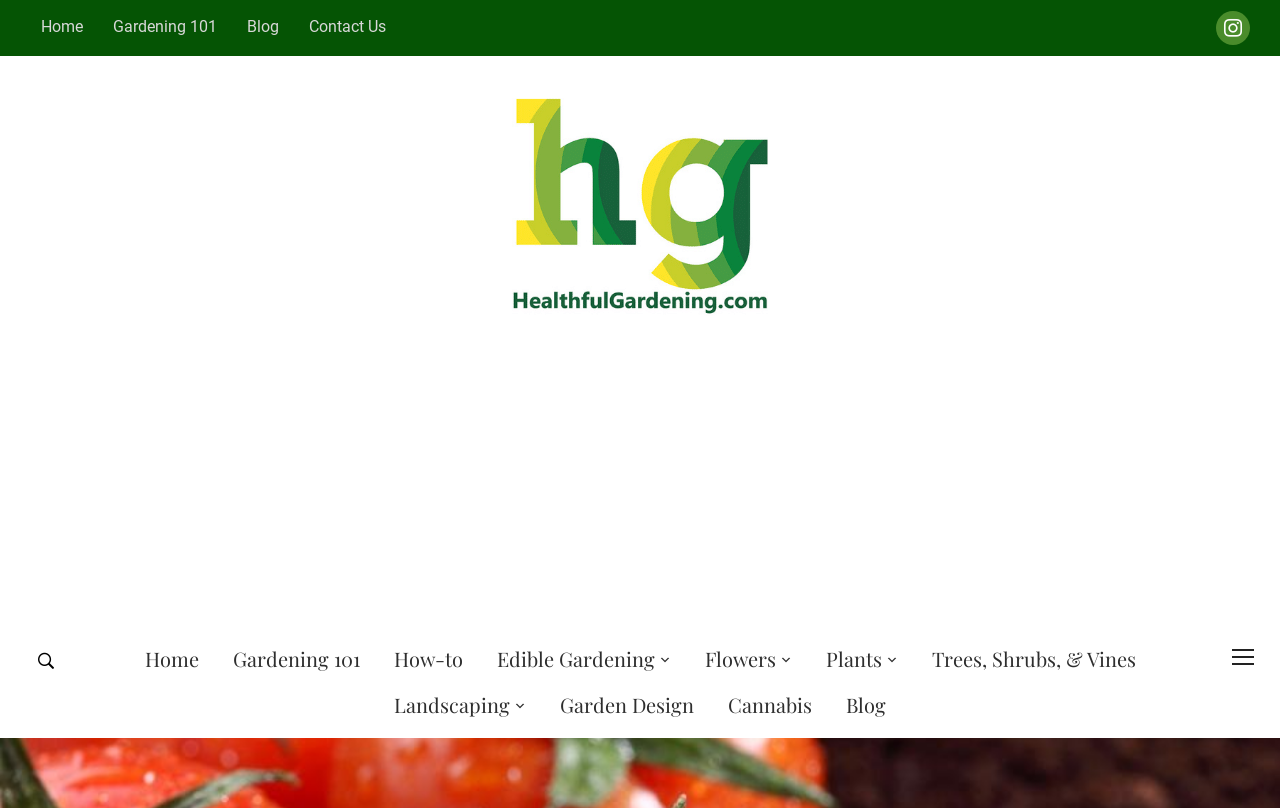Extract the primary header of the webpage and generate its text.

Best Soil for Tomatoes